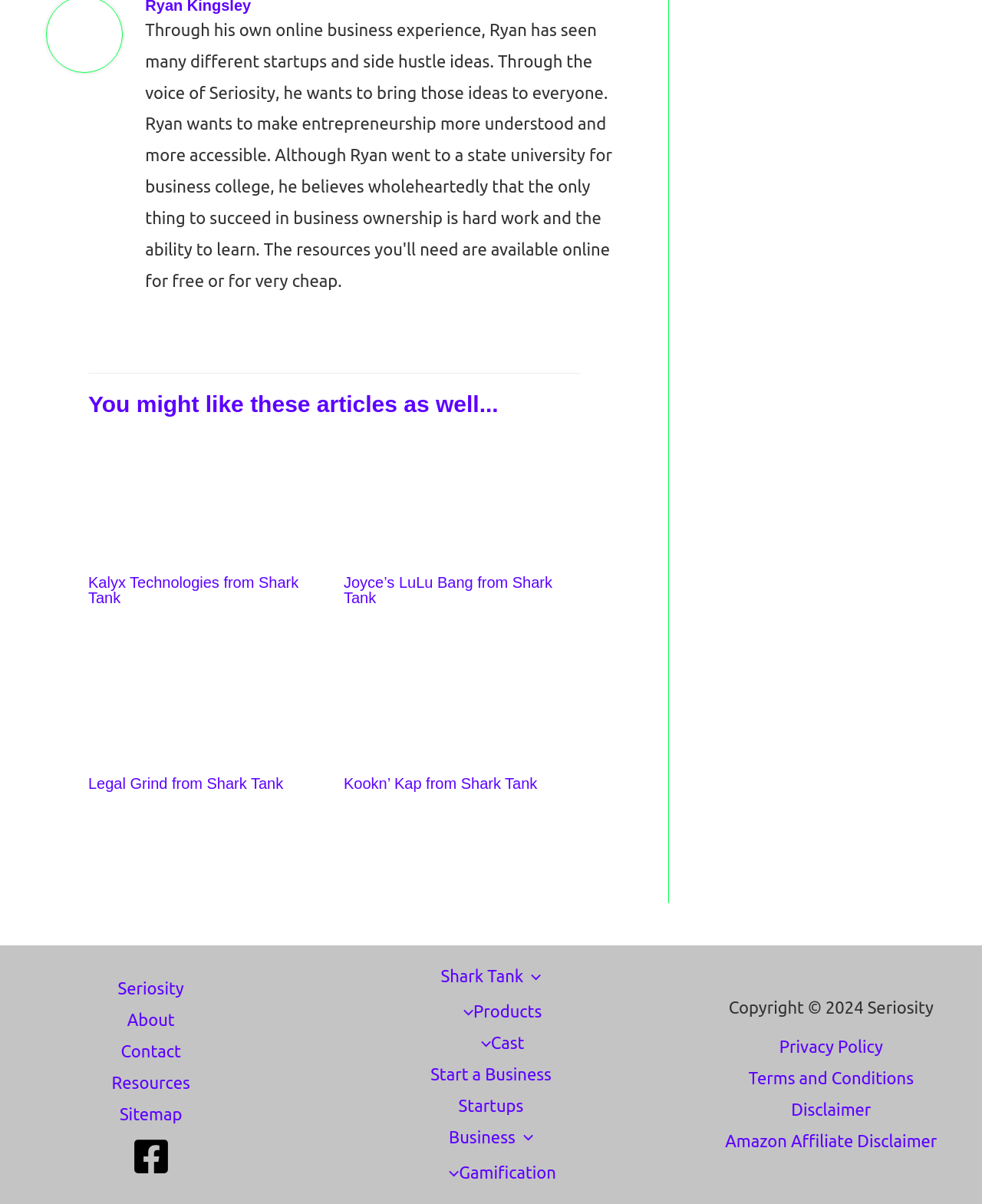Give the bounding box coordinates for the element described as: "Shark Tank".

[0.449, 0.802, 0.551, 0.818]